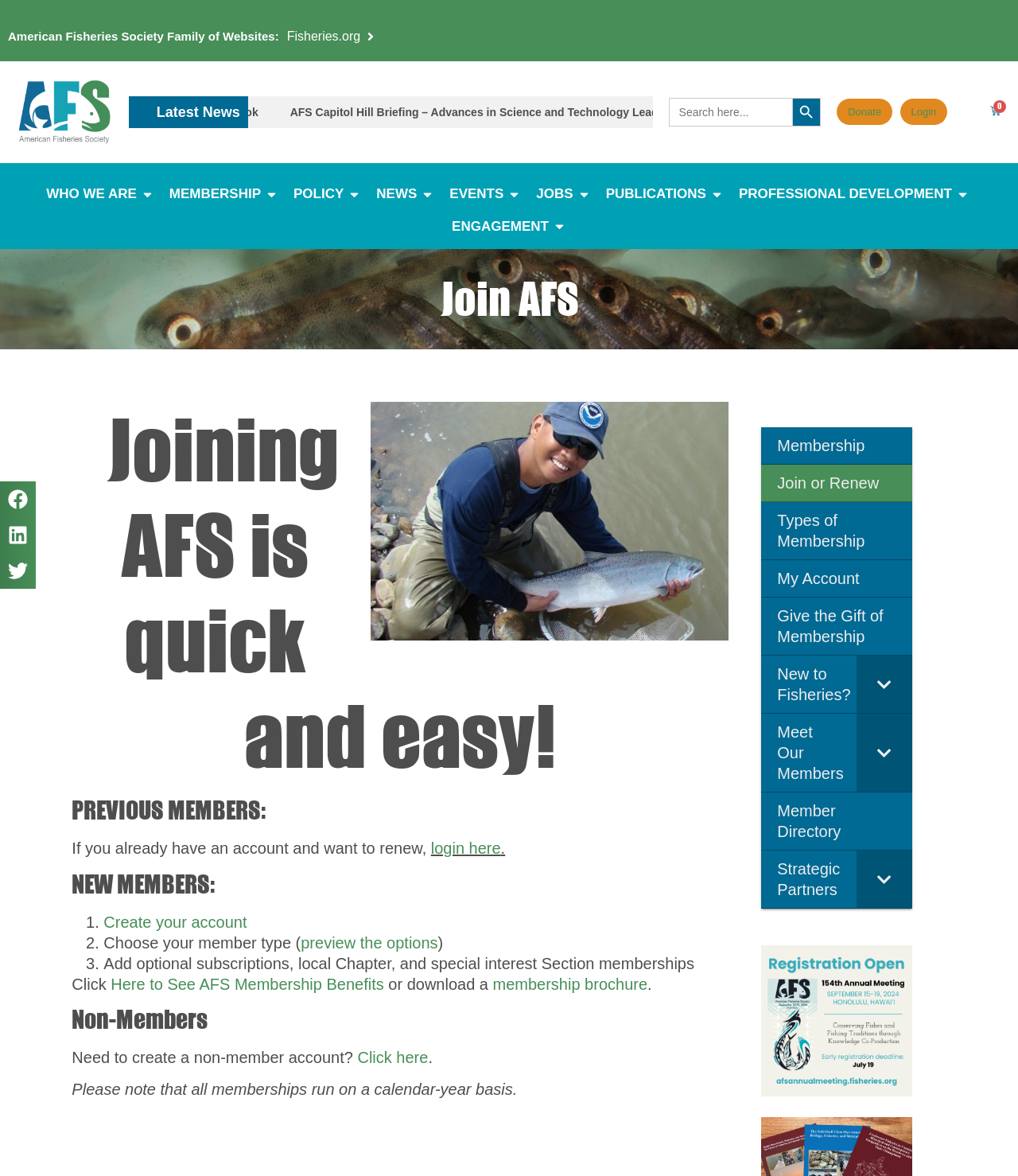Determine the bounding box coordinates of the region to click in order to accomplish the following instruction: "Expand the Who We Are menu". Provide the coordinates as four float numbers between 0 and 1, specifically [left, top, right, bottom].

[0.138, 0.157, 0.151, 0.174]